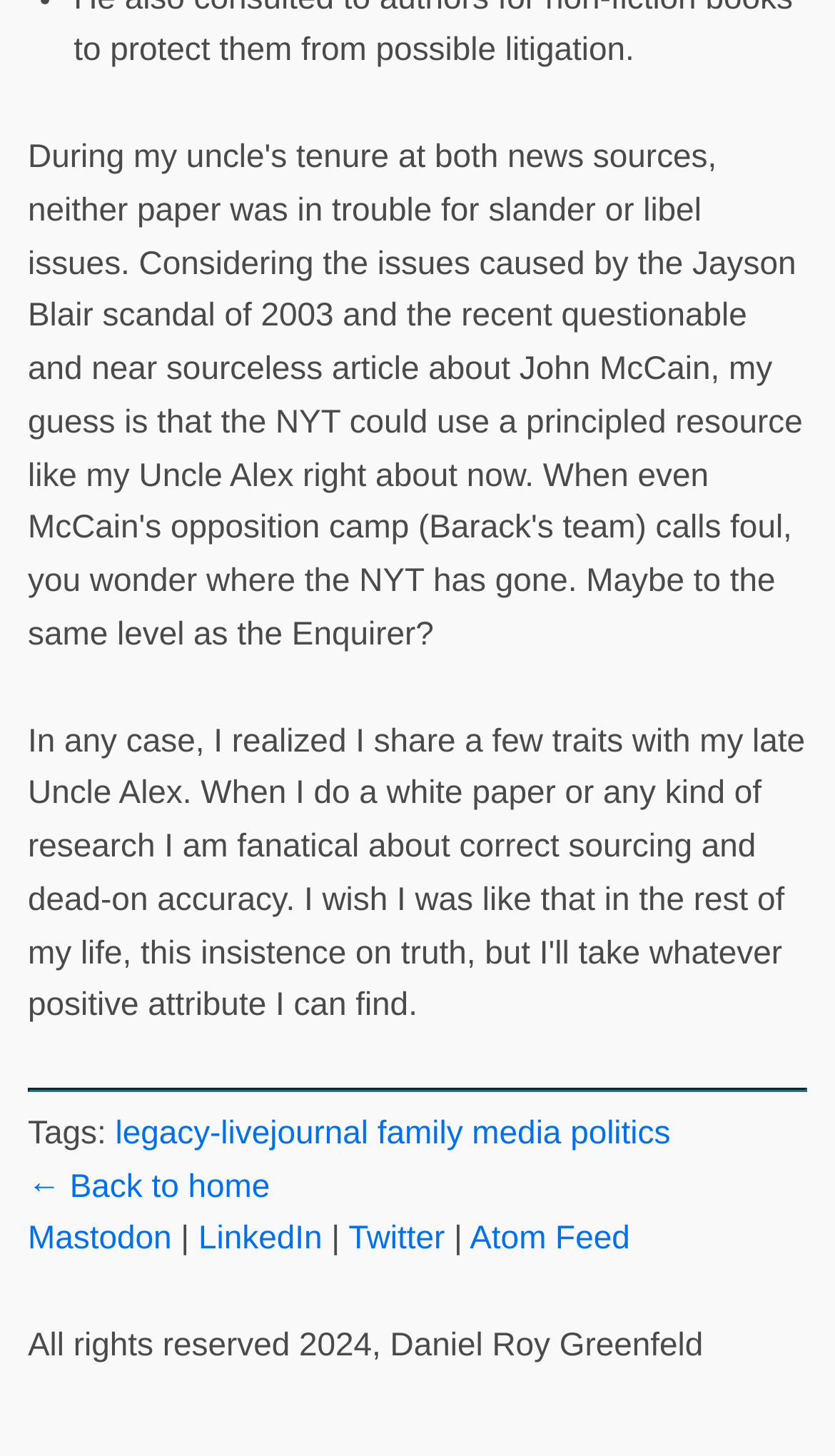Identify the coordinates of the bounding box for the element that must be clicked to accomplish the instruction: "Check Atom Feed".

[0.563, 0.839, 0.754, 0.864]